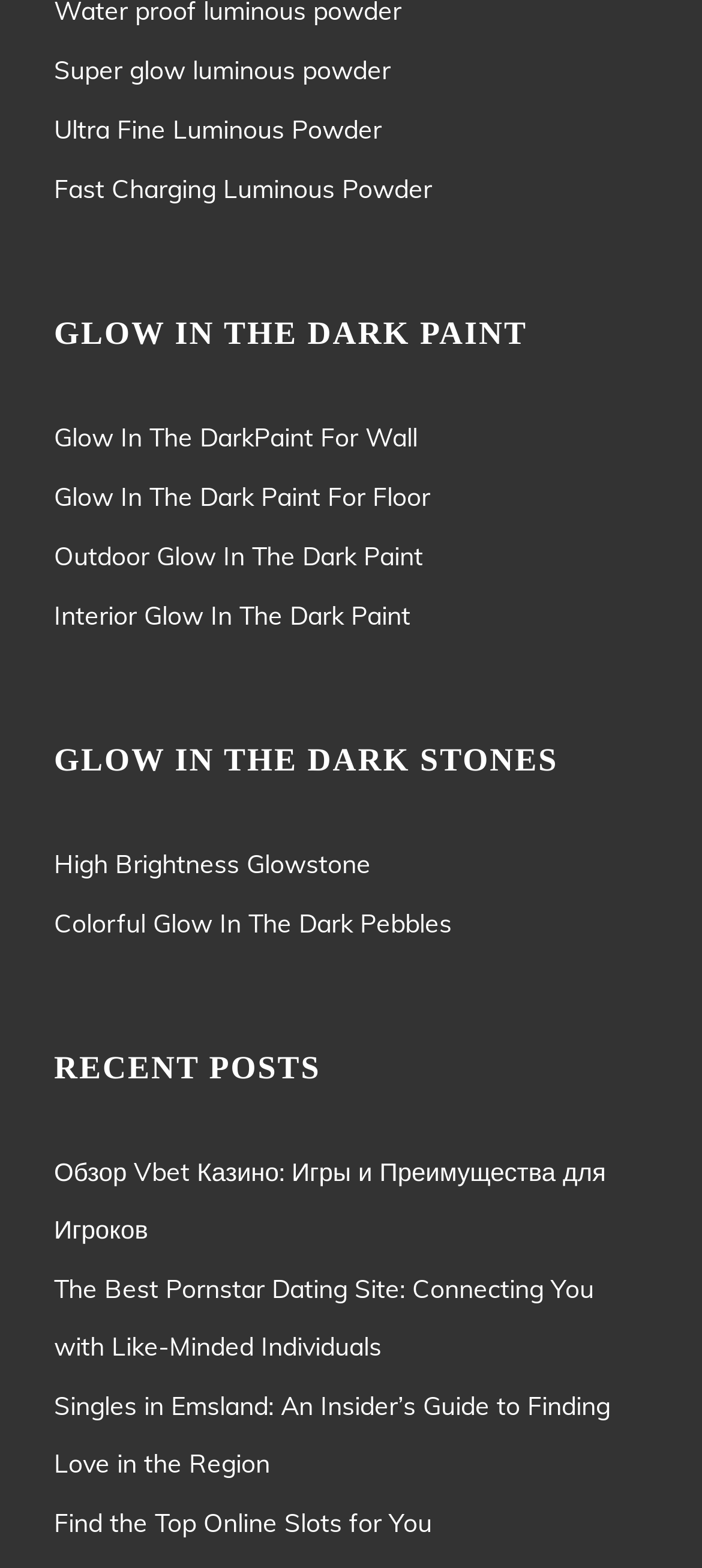What is the last recent post about?
Using the image as a reference, answer the question in detail.

The last recent post is a link titled 'Find the Top Online Slots for You', which suggests that the post is about online slots.